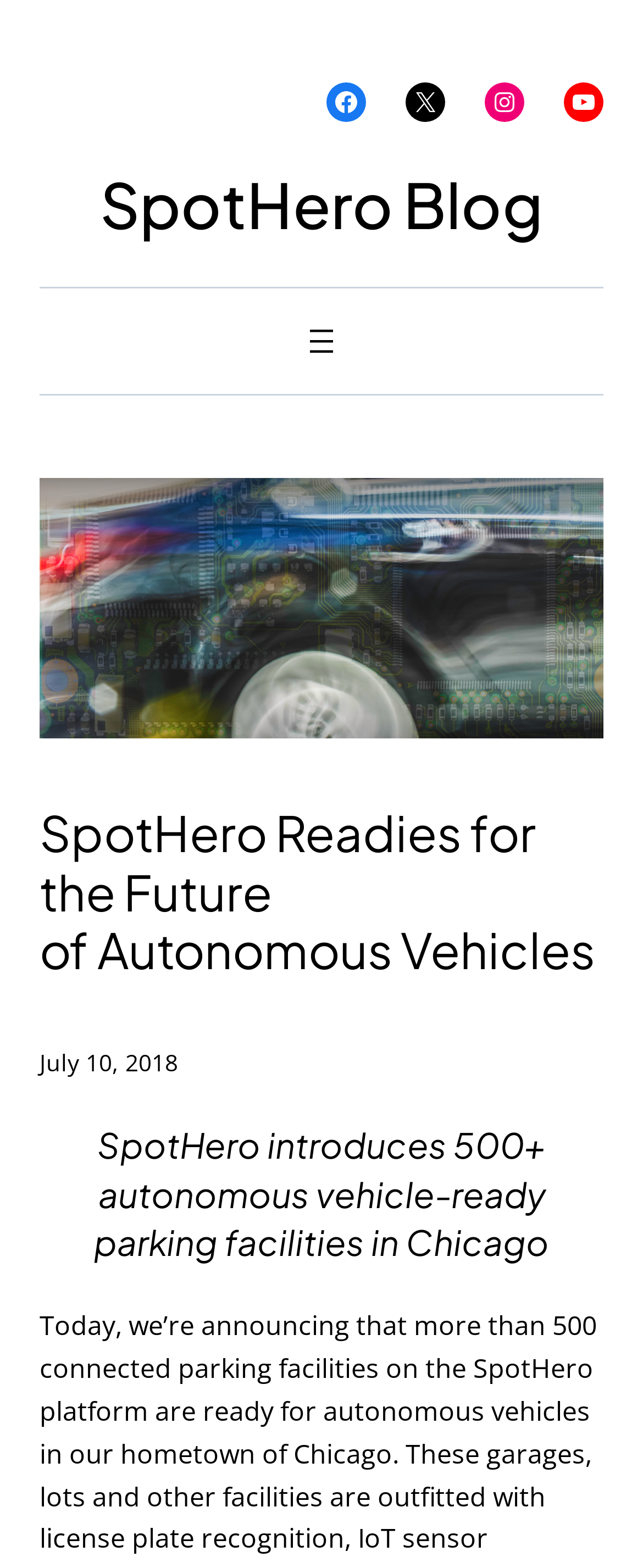Please answer the following question using a single word or phrase: 
What is the topic of the blog post?

Autonomous Vehicles